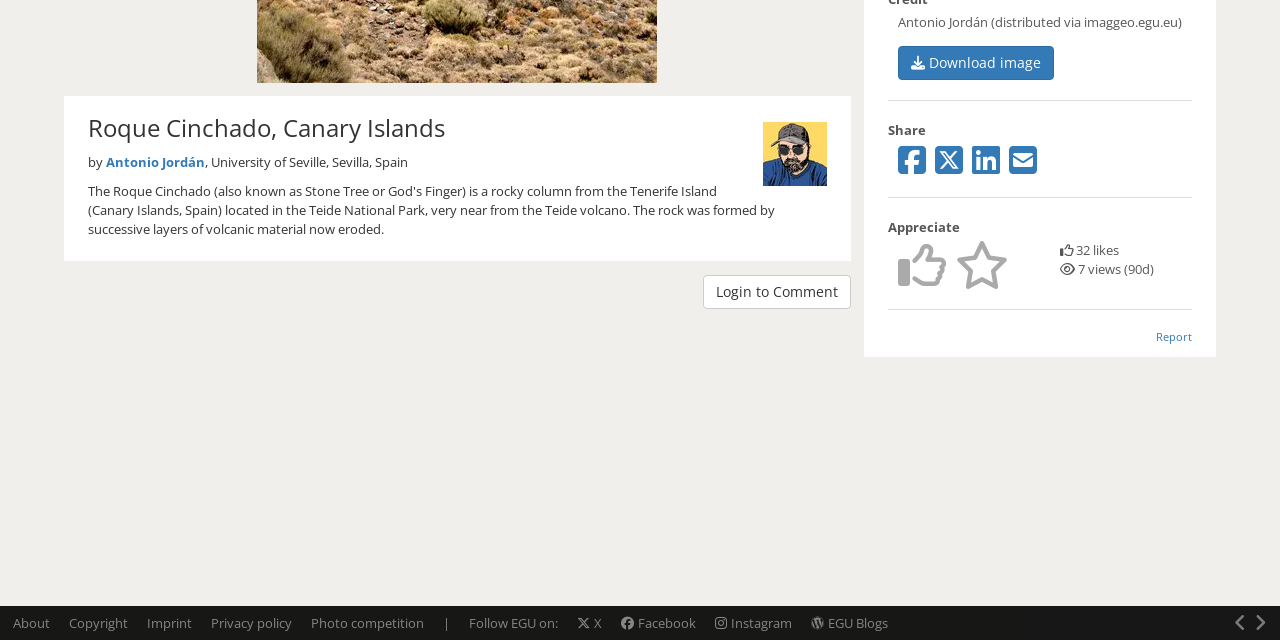Identify the bounding box coordinates for the UI element described as follows: "title="Share via email"". Ensure the coordinates are four float numbers between 0 and 1, formatted as [left, top, right, bottom].

[0.788, 0.247, 0.81, 0.275]